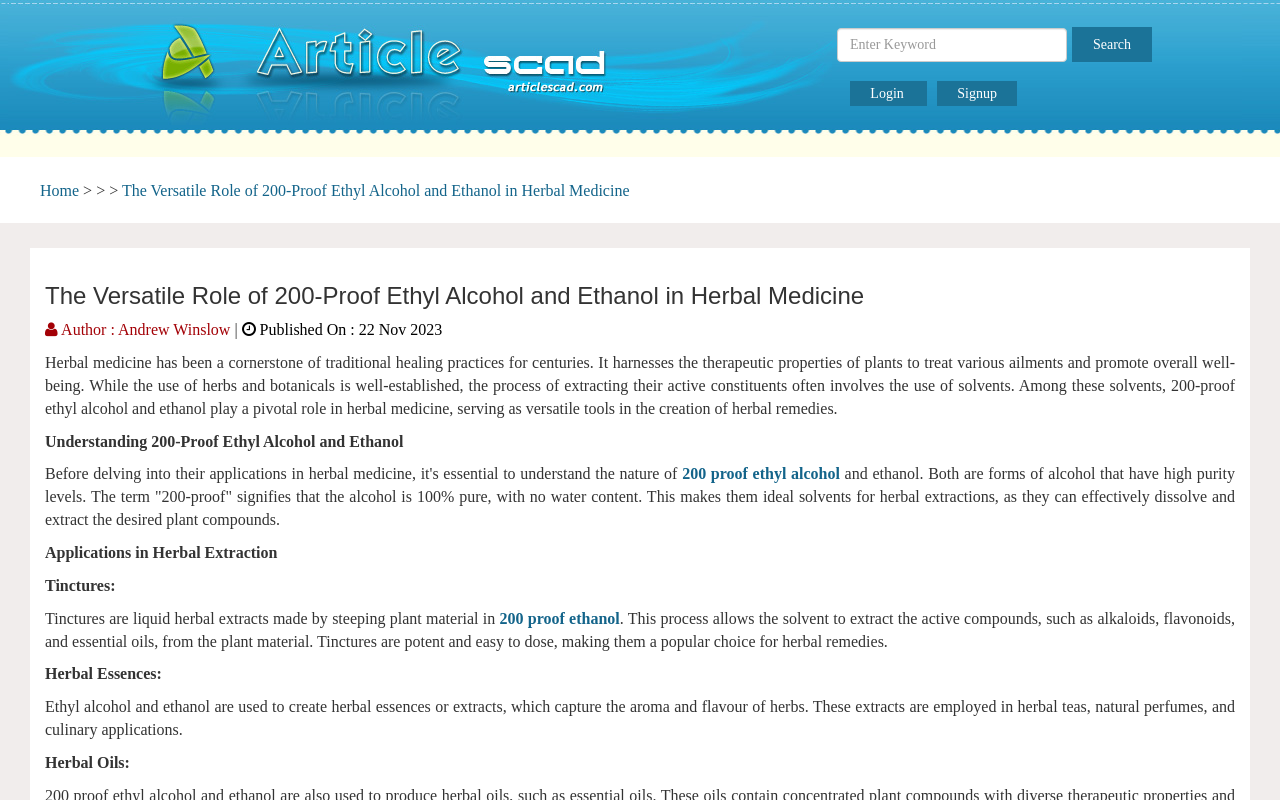Offer an in-depth caption of the entire webpage.

The webpage is about the role of 200-proof ethyl alcohol and ethanol in herbal medicine. At the top, there is a search bar with a "Search" button and links to "Login" and "Signup" on the right side. Below this, there are links to "Home" and the title of the article "The Versatile Role of 200-Proof Ethyl Alcohol and Ethanol in Herbal Medicine".

The main content of the webpage is divided into sections. The first section has a heading with the same title as the webpage and provides an introduction to herbal medicine, explaining its traditional use and the role of solvents like 200-proof ethyl alcohol and ethanol in extracting active constituents from plants.

The next section is titled "Understanding 200-Proof Ethyl Alcohol and Ethanol" and provides information about these solvents, including their high purity levels and ideal properties for herbal extractions. There is a link to "200 proof ethyl alcohol" in this section.

The following sections are titled "Applications in Herbal Extraction" and provide information about the use of 200-proof ethyl alcohol and ethanol in creating herbal remedies, including tinctures, herbal essences, and herbal oils. There are links to "200 proof ethanol" and other relevant terms throughout these sections.

Throughout the webpage, there are no images, but there are several links to related topics and a search bar at the top to facilitate further exploration.